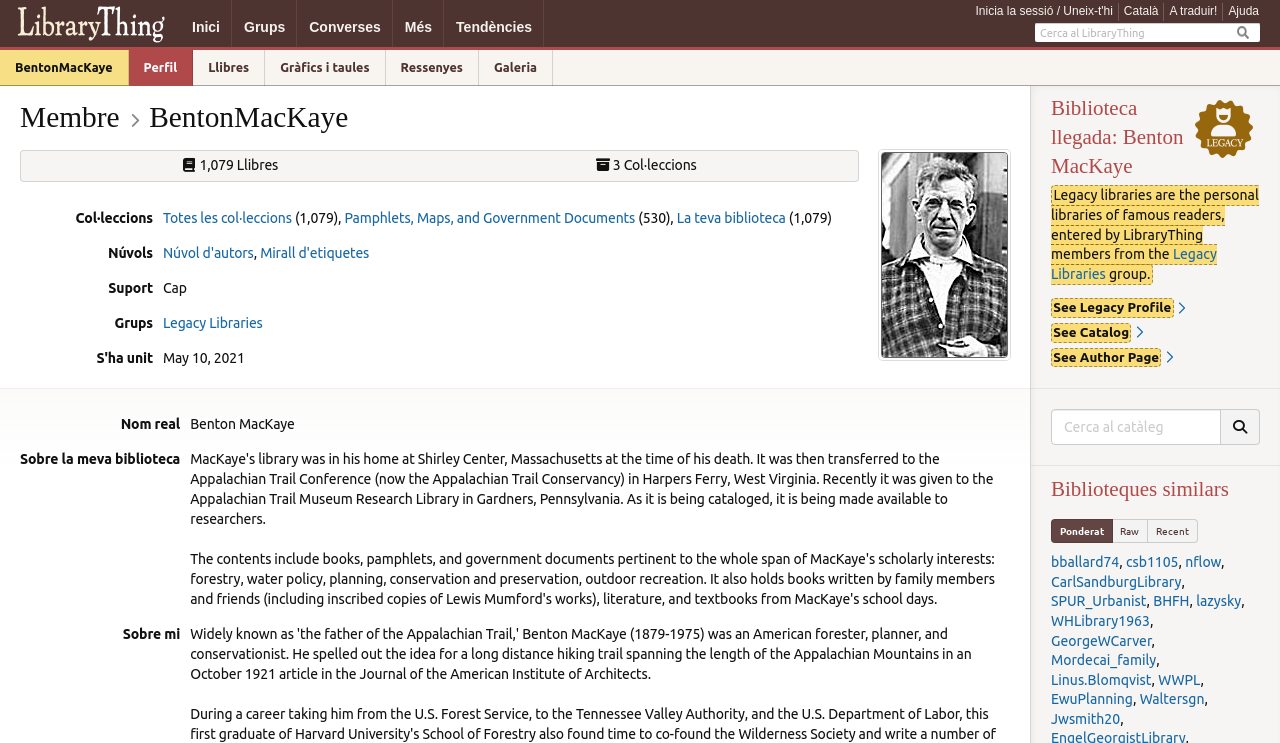What is the name of the user profile?
Use the image to give a comprehensive and detailed response to the question.

I found the answer by looking at the top-left corner of the webpage, where the user profile name 'BentonMacKaye' is displayed.